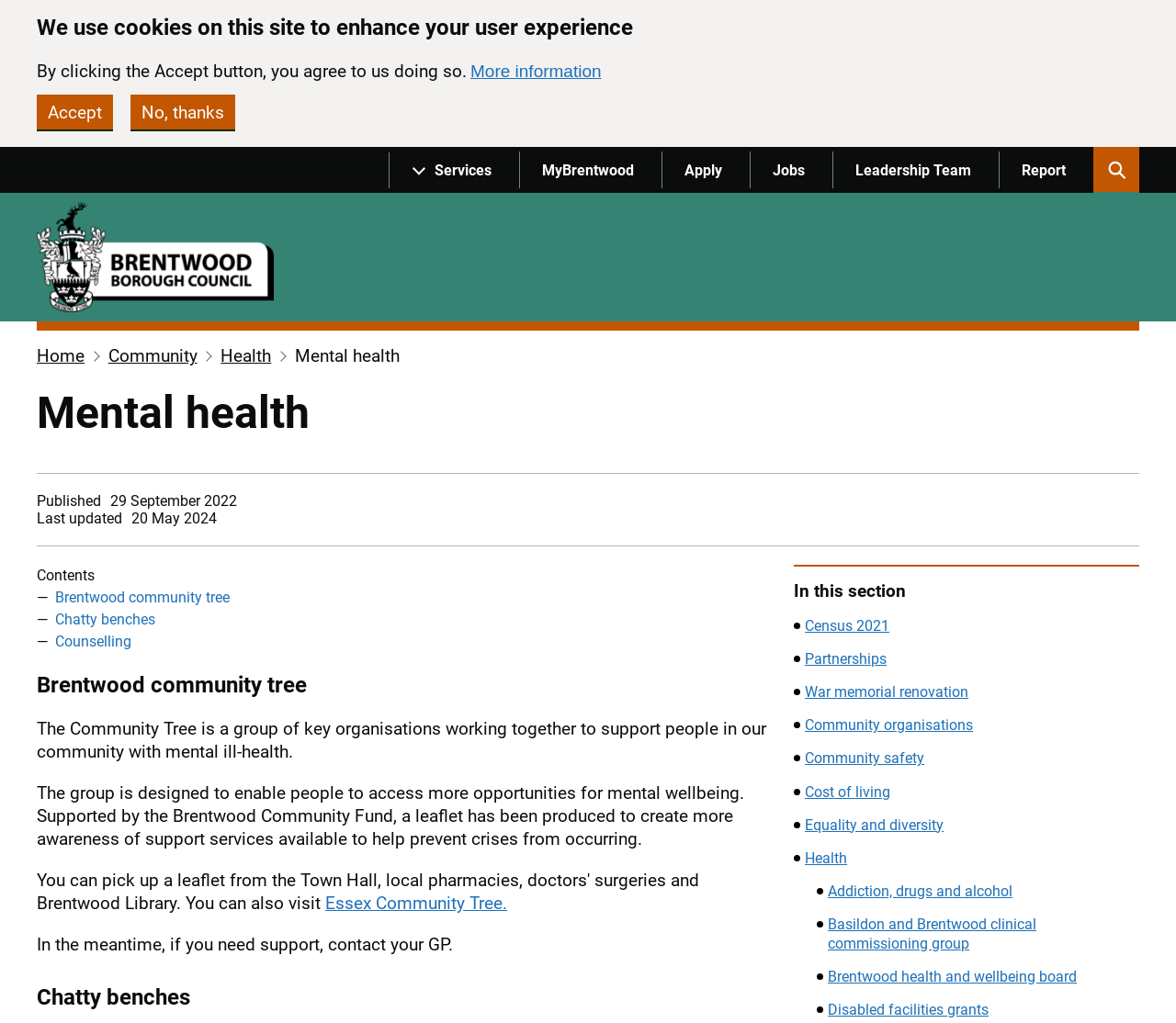What is the name of the fund supporting the Community Tree?
Please give a detailed and elaborate explanation in response to the question.

According to the webpage content, the Brentwood Community Fund is supporting the Community Tree, which is a group of key organisations working together to support people in the community with mental ill-health.